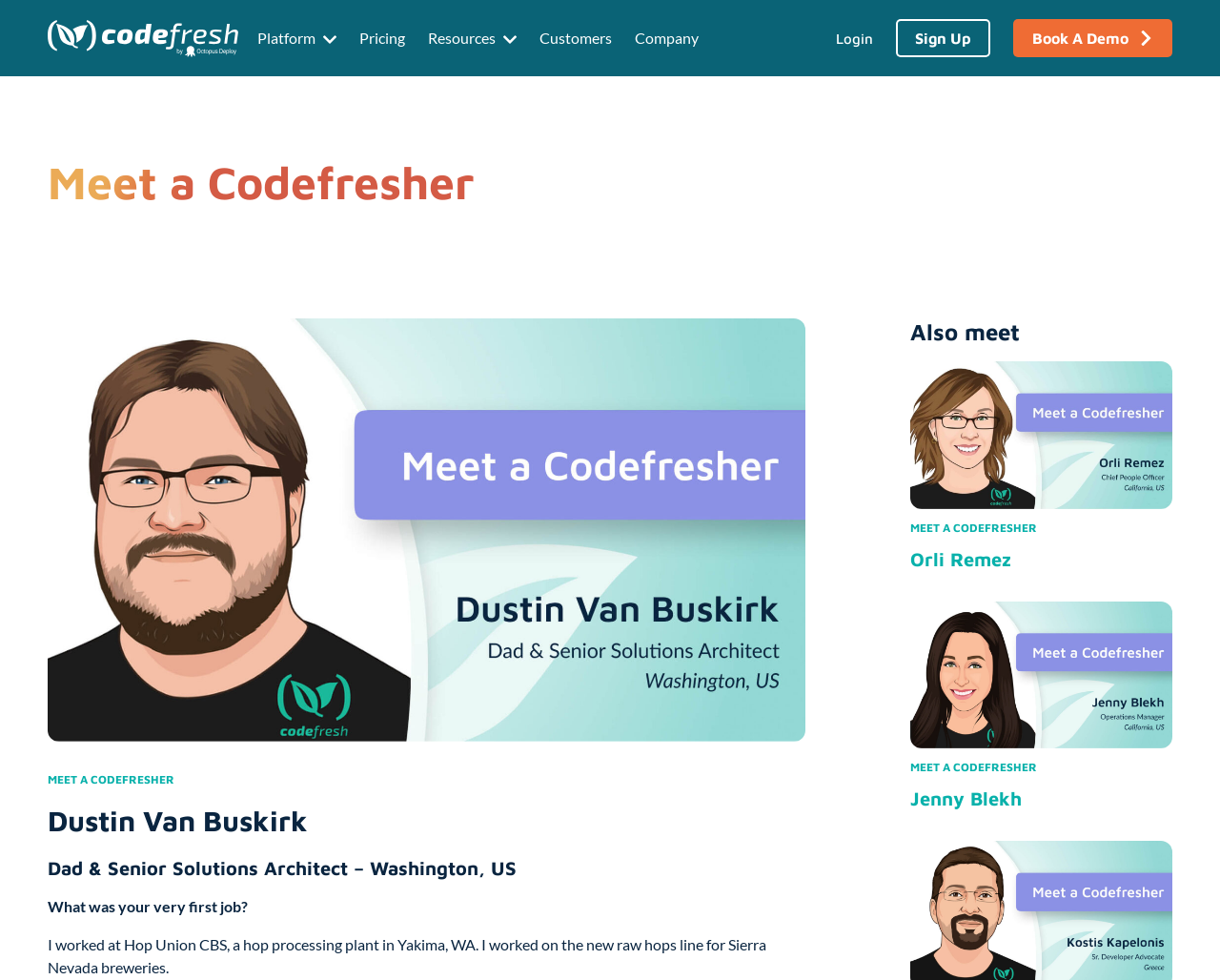Please mark the clickable region by giving the bounding box coordinates needed to complete this instruction: "View the Pricing page".

[0.295, 0.027, 0.332, 0.051]